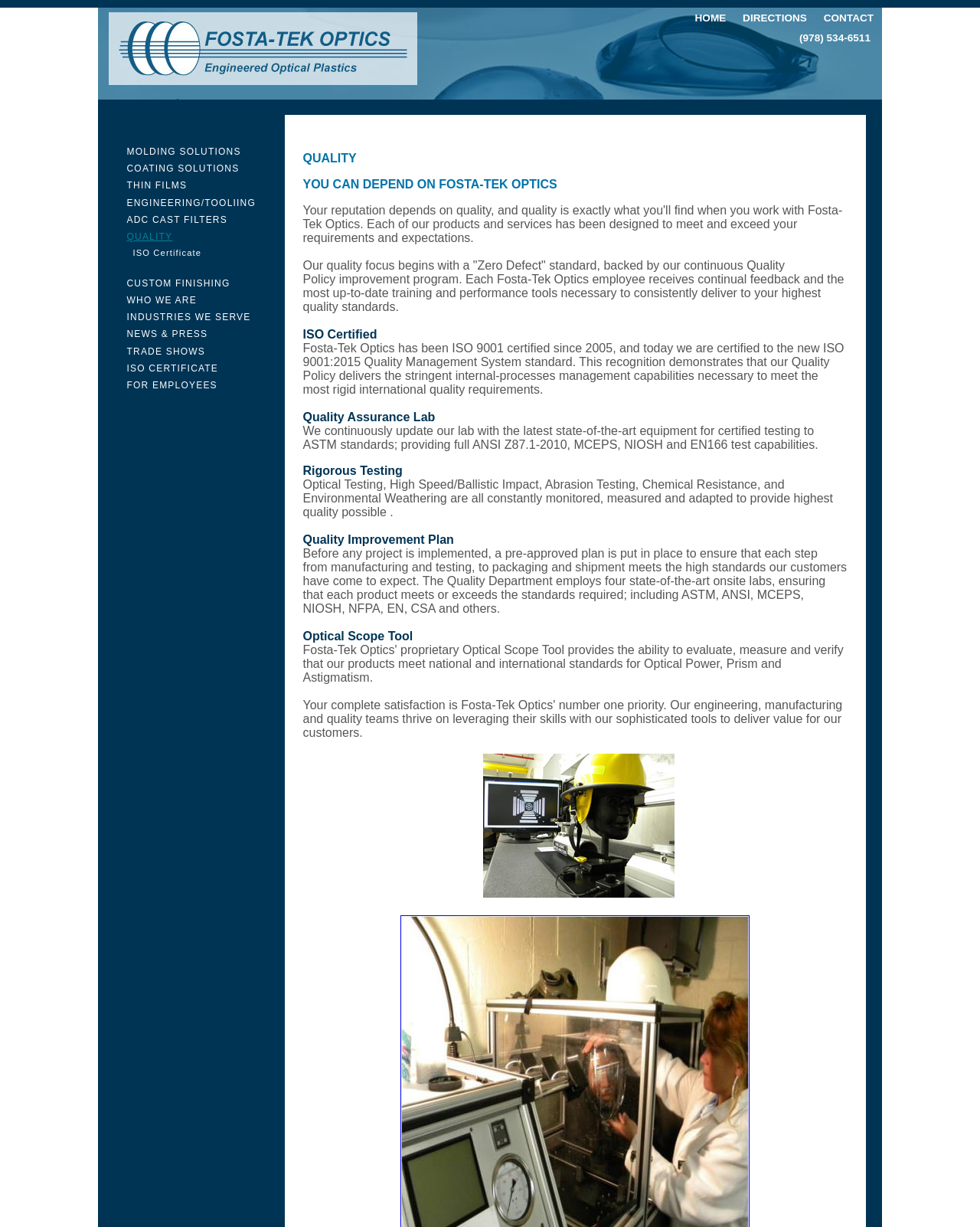Please specify the bounding box coordinates of the area that should be clicked to accomplish the following instruction: "Click on MOLDING SOLUTIONS link". The coordinates should consist of four float numbers between 0 and 1, i.e., [left, top, right, bottom].

[0.125, 0.119, 0.246, 0.128]